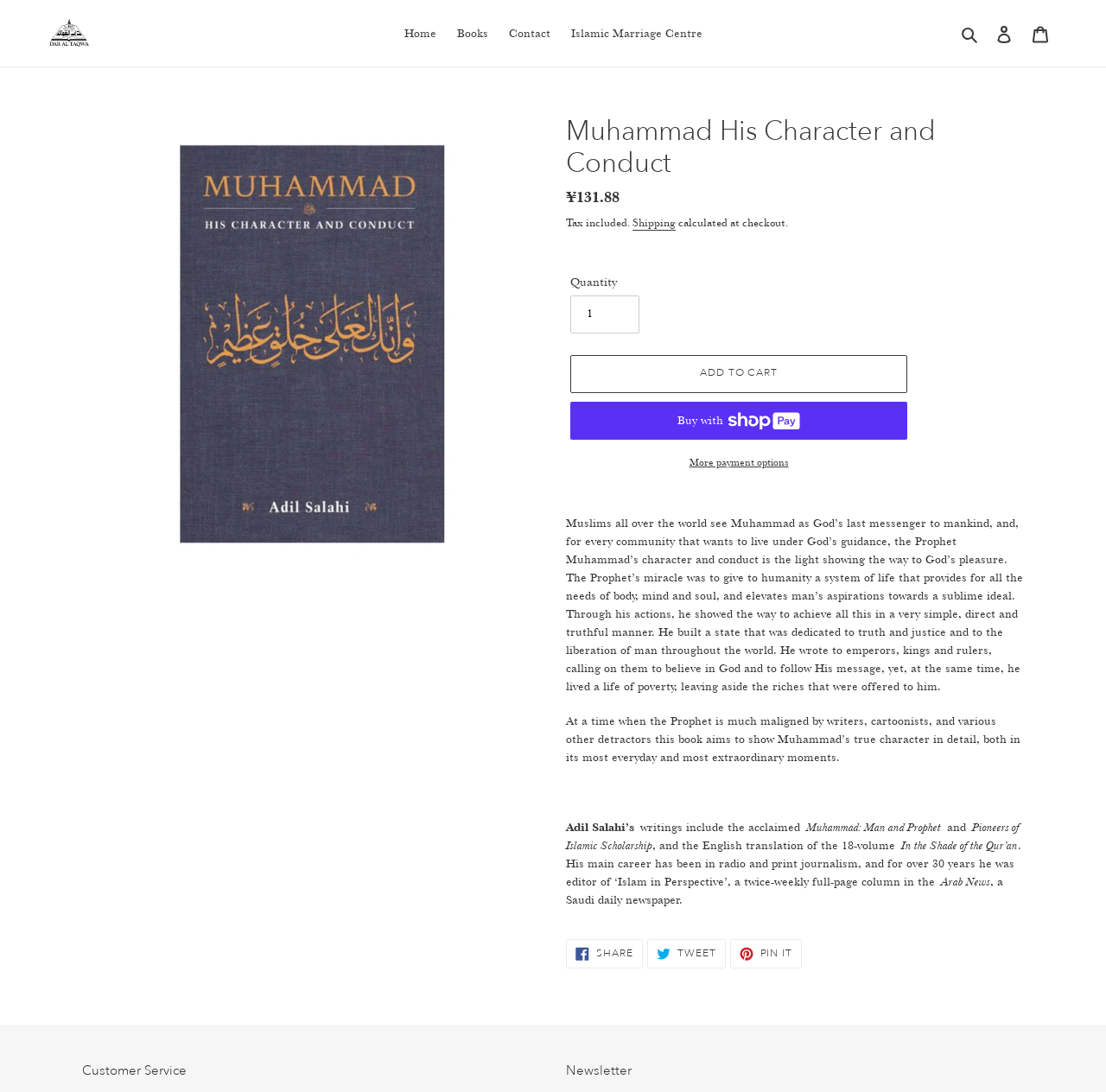Determine the bounding box coordinates of the clickable area required to perform the following instruction: "Click the 'Log in' link". The coordinates should be represented as four float numbers between 0 and 1: [left, top, right, bottom].

[0.891, 0.014, 0.924, 0.047]